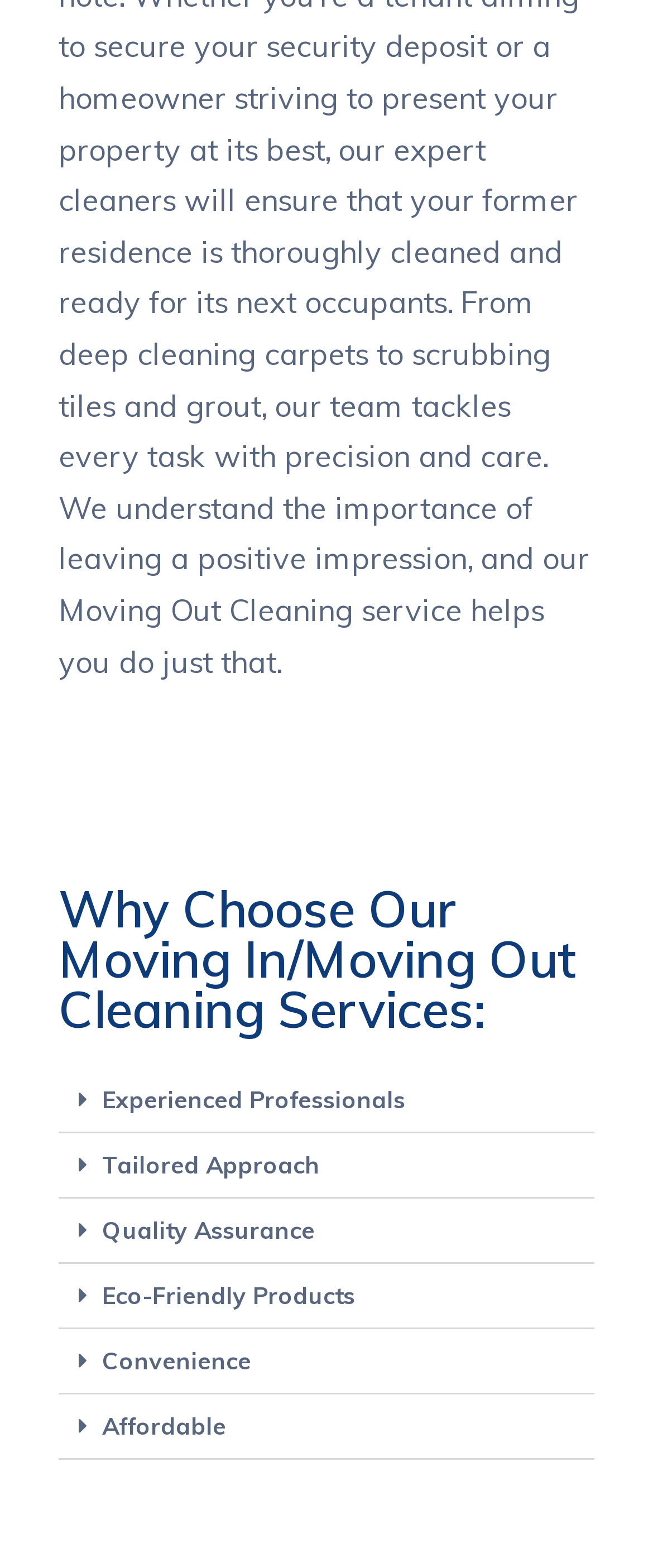Pinpoint the bounding box coordinates of the clickable area needed to execute the instruction: "View Quality Assurance". The coordinates should be specified as four float numbers between 0 and 1, i.e., [left, top, right, bottom].

[0.09, 0.765, 0.91, 0.806]